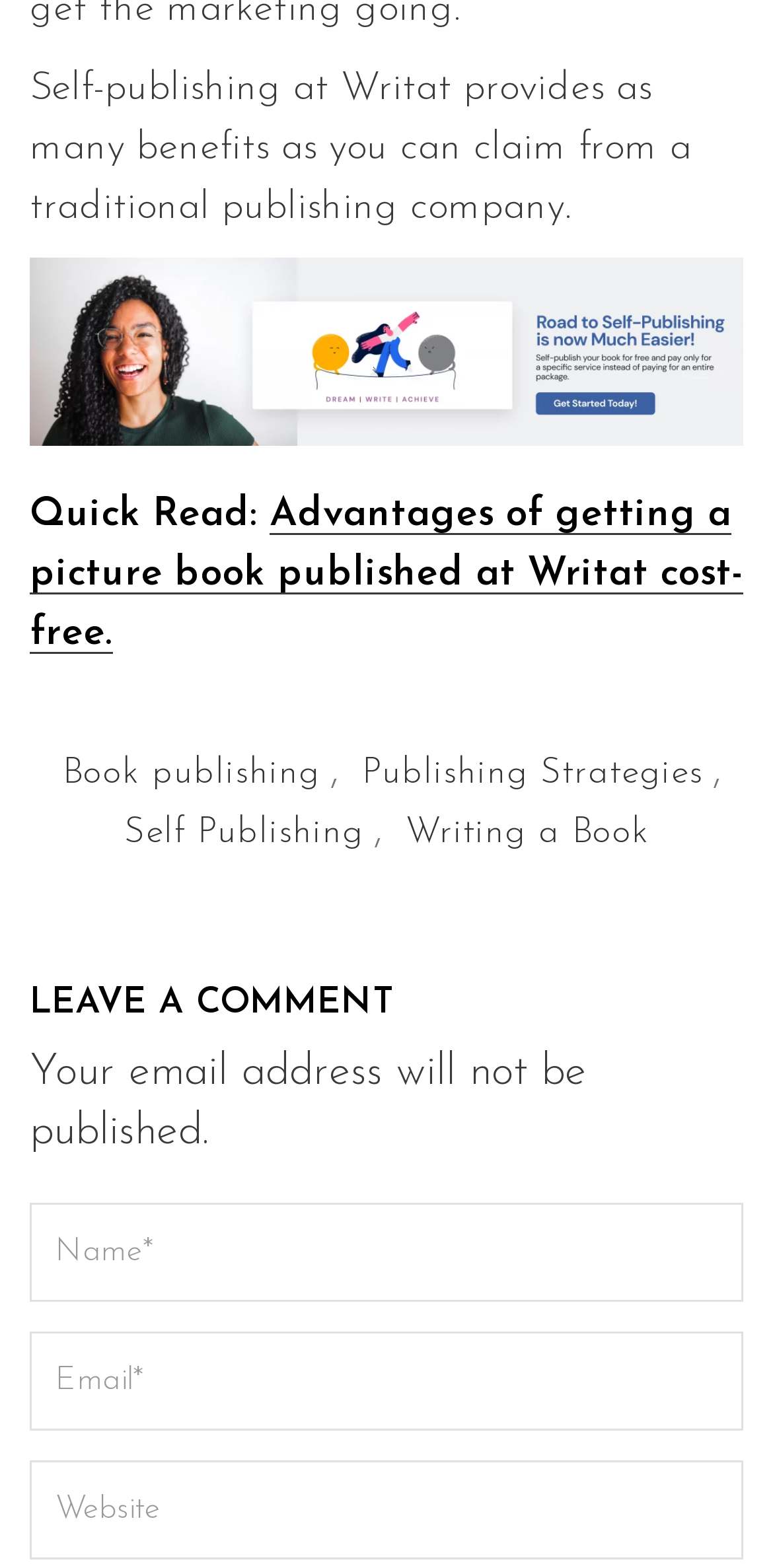Based on the image, provide a detailed response to the question:
What type of book is mentioned in the link 'Advantages of getting a picture book published at Writat cost-free.'?

The link mentions 'picture book', which is a type of book that typically contains illustrations and is intended for children. The link appears to be discussing the advantages of publishing this type of book through Writat.